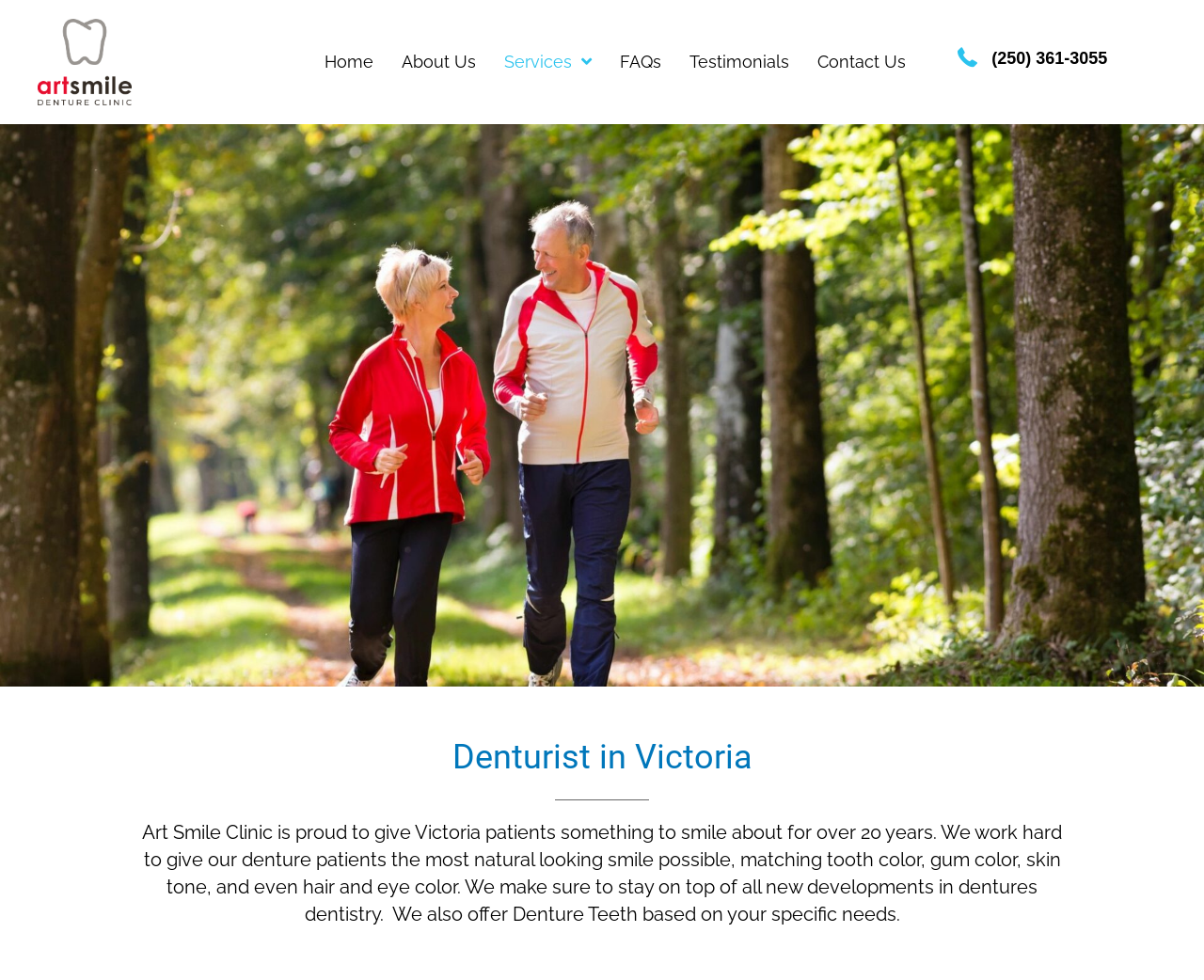Generate the text content of the main heading of the webpage.

Denturist in Victoria